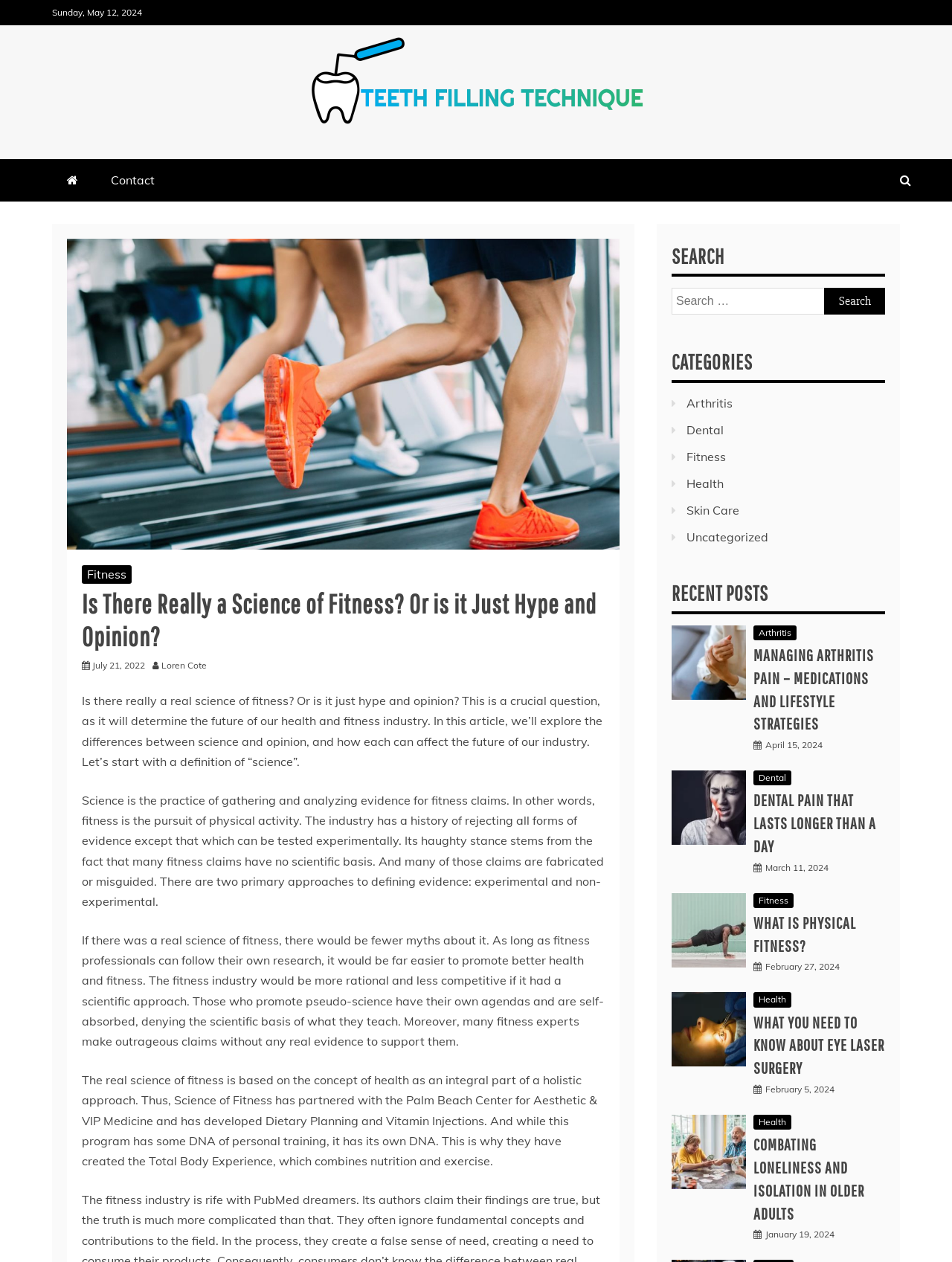Specify the bounding box coordinates of the area that needs to be clicked to achieve the following instruction: "Search for a keyword".

[0.705, 0.228, 0.93, 0.249]